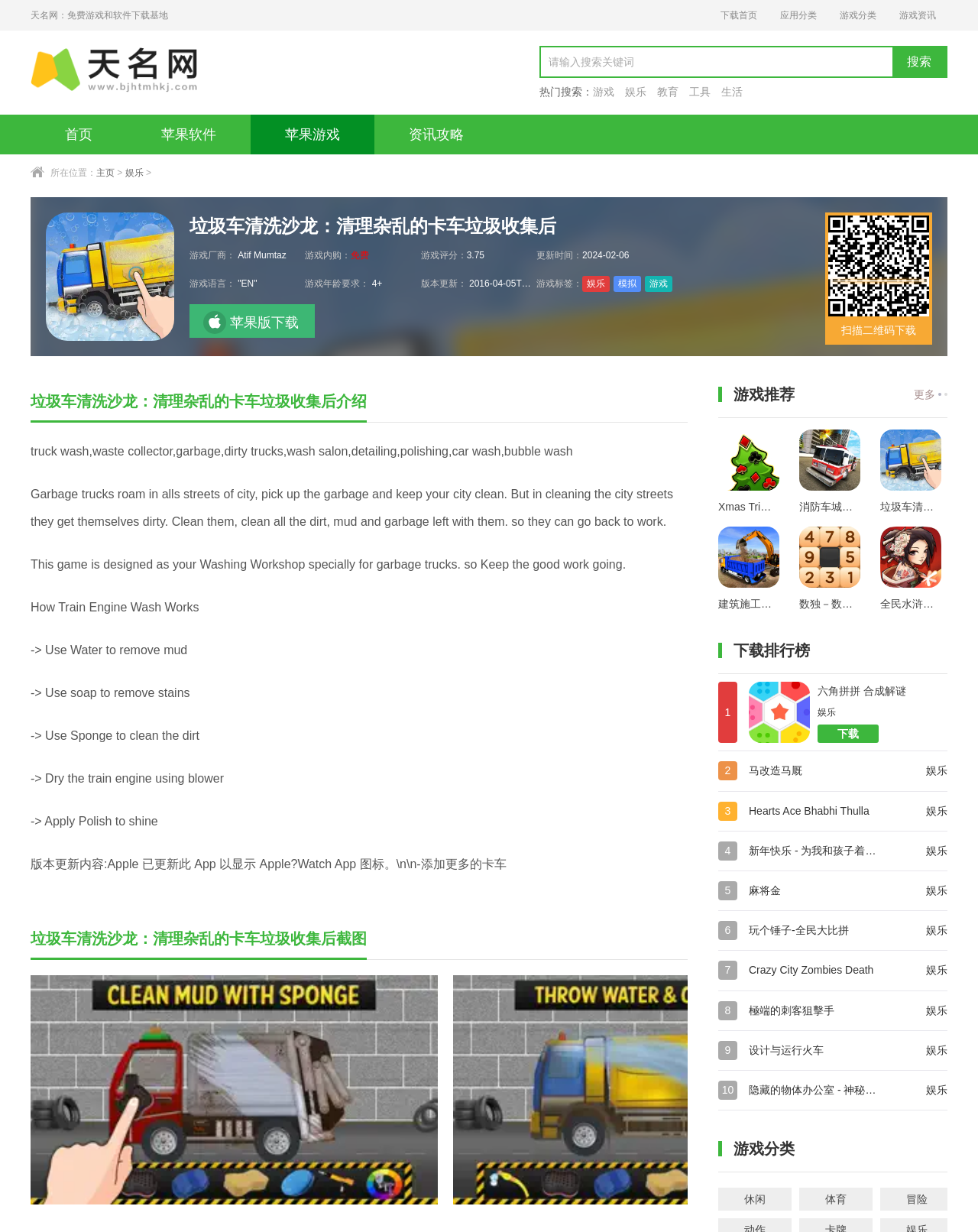Please locate the bounding box coordinates of the element that should be clicked to achieve the given instruction: "view game screenshots".

[0.031, 0.75, 0.375, 0.779]